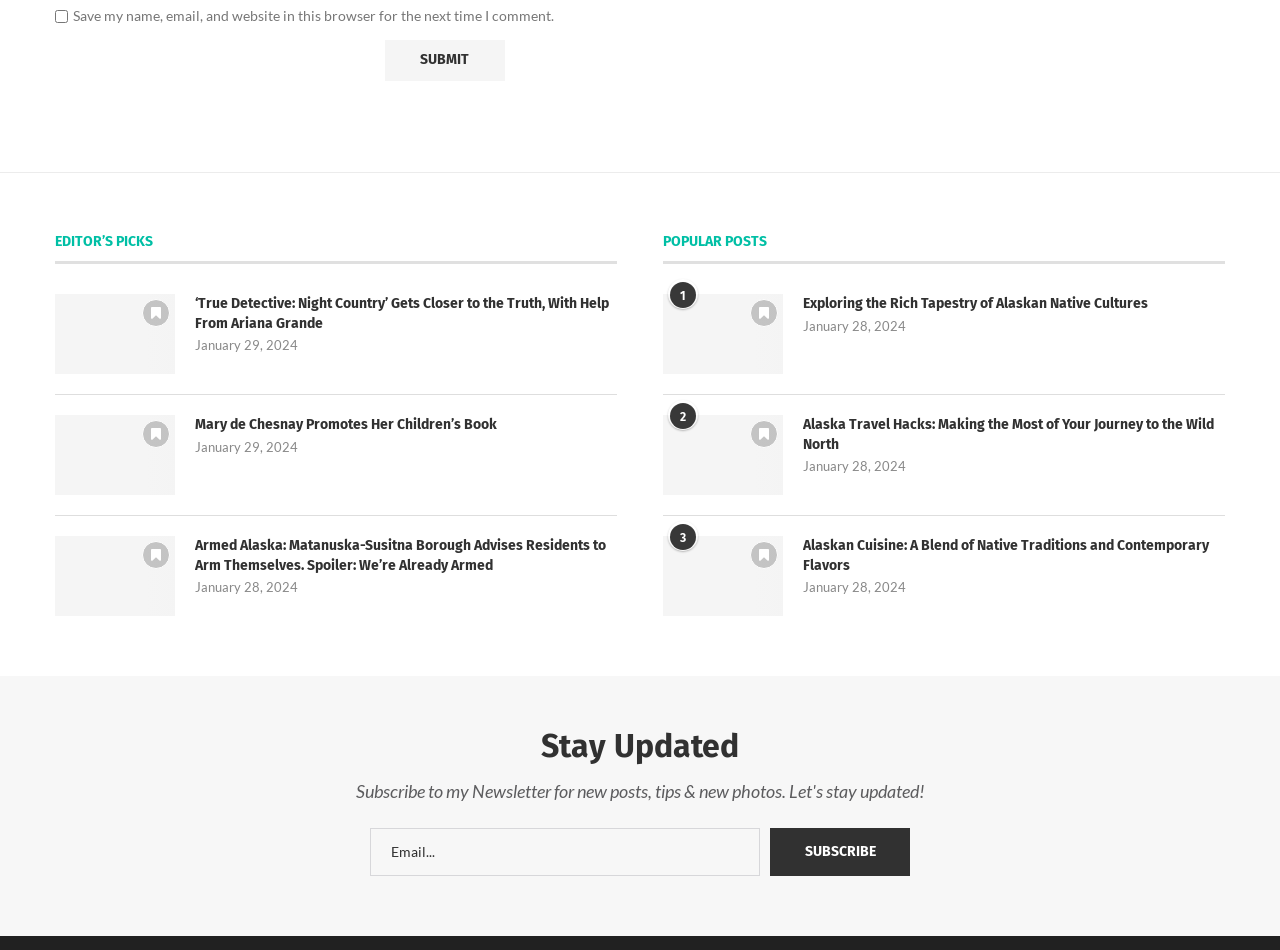Please determine the bounding box coordinates of the element to click on in order to accomplish the following task: "Enter email address". Ensure the coordinates are four float numbers ranging from 0 to 1, i.e., [left, top, right, bottom].

[0.289, 0.871, 0.594, 0.922]